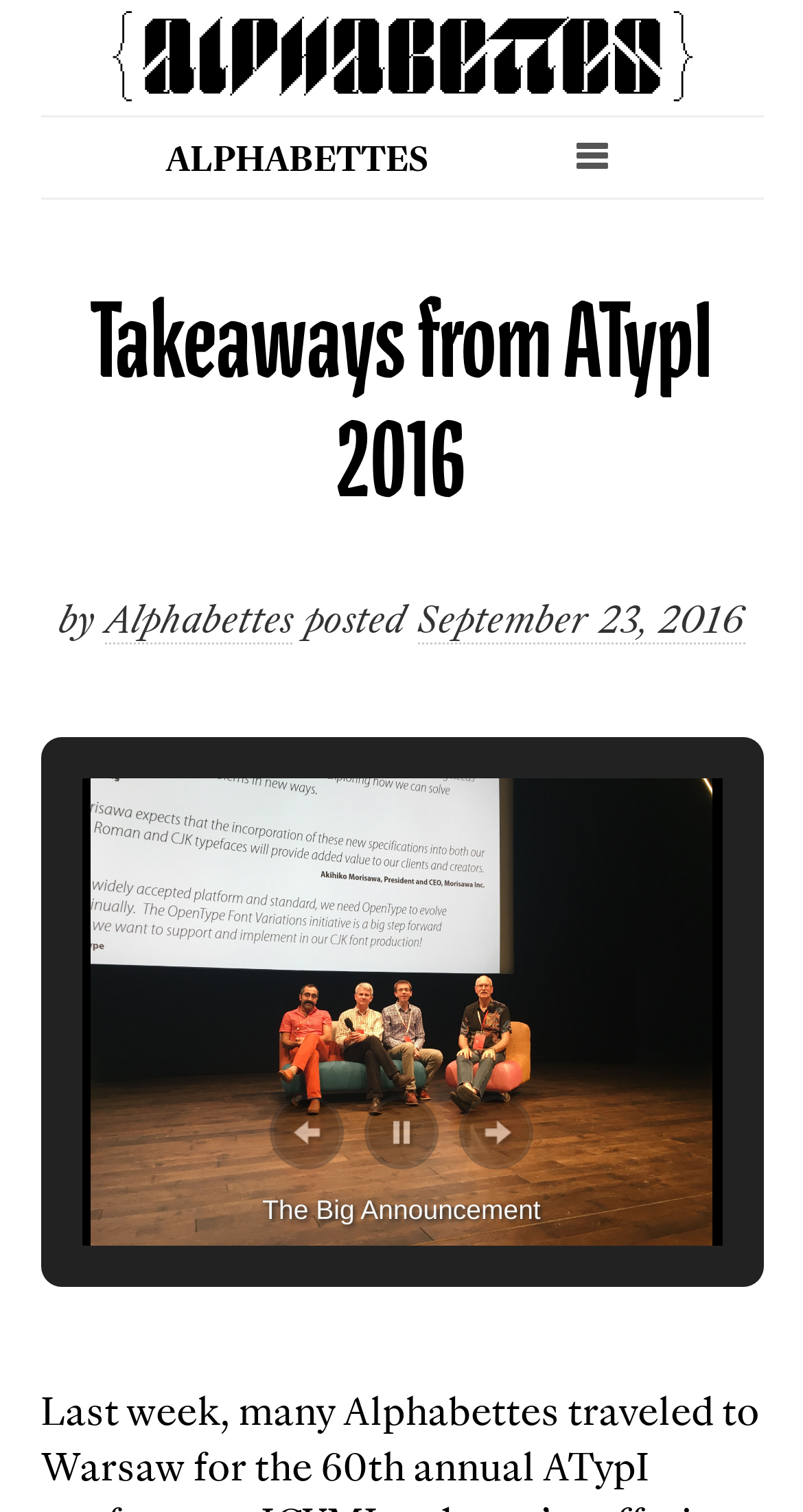Give a concise answer of one word or phrase to the question: 
What is the event mentioned in the heading?

ATypI 2016